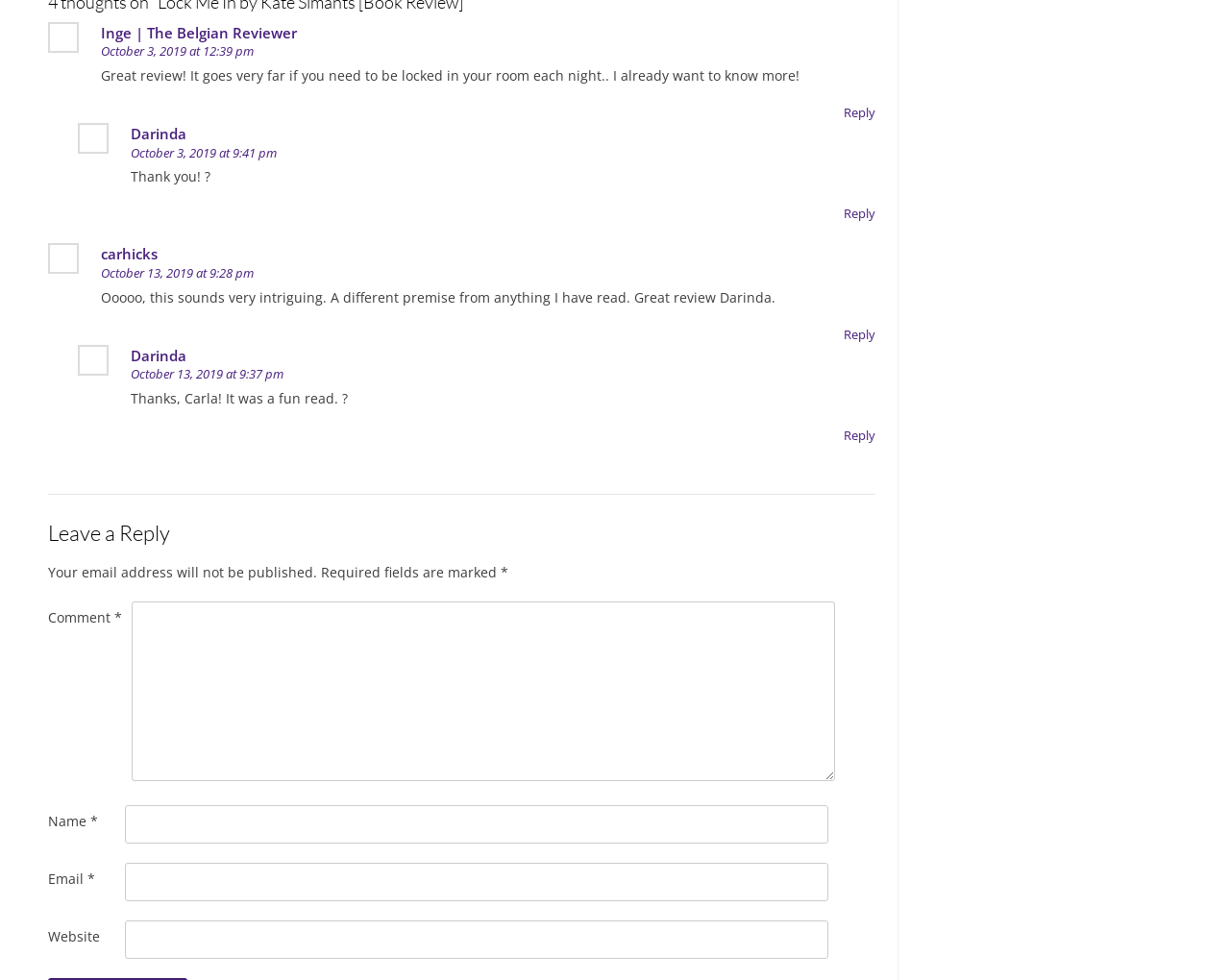Answer the question with a brief word or phrase:
What is the date of the second comment?

October 3, 2019 at 9:41 pm